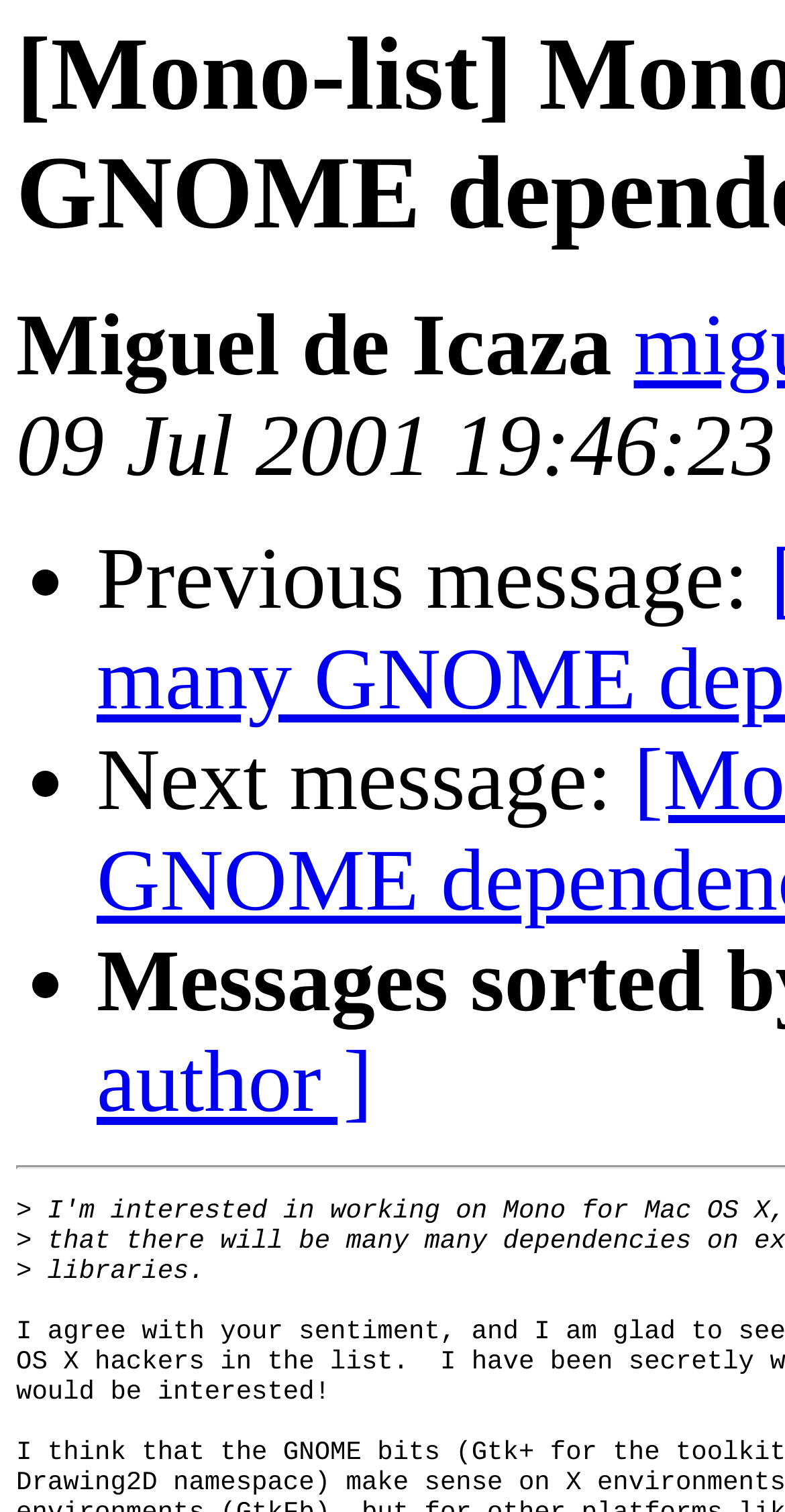Who is mentioned in the webpage? Based on the screenshot, please respond with a single word or phrase.

Miguel de Icaza